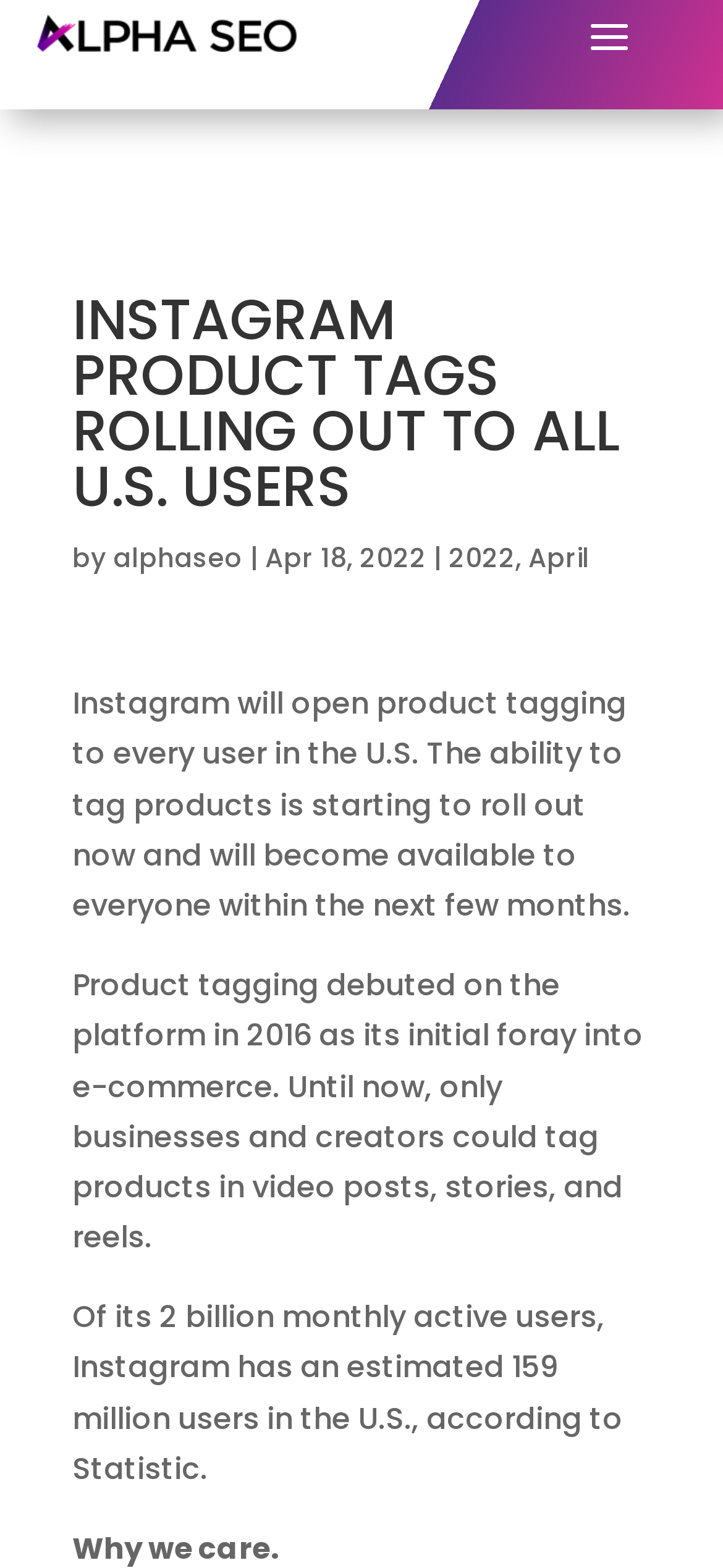Can you give a comprehensive explanation to the question given the content of the image?
What is the name of the platform that debuted product tagging in 2016?

I found this answer by reading the text that says 'Product tagging debuted on the platform in 2016 as its initial foray into e-commerce.' and identifying the platform as Instagram.